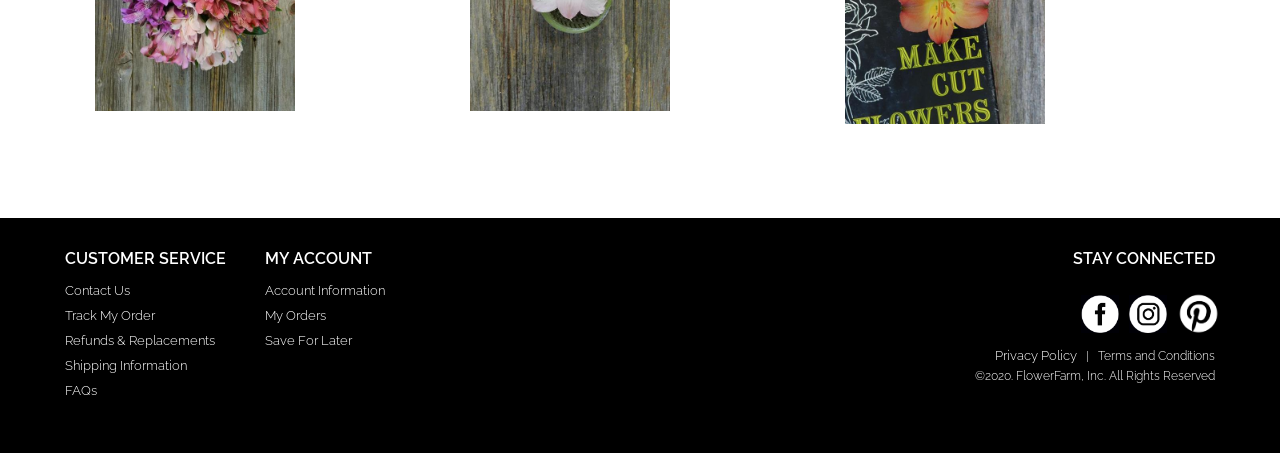Please identify the bounding box coordinates of the clickable region that I should interact with to perform the following instruction: "View Facebook page". The coordinates should be expressed as four float numbers between 0 and 1, i.e., [left, top, right, bottom].

[0.845, 0.635, 0.874, 0.719]